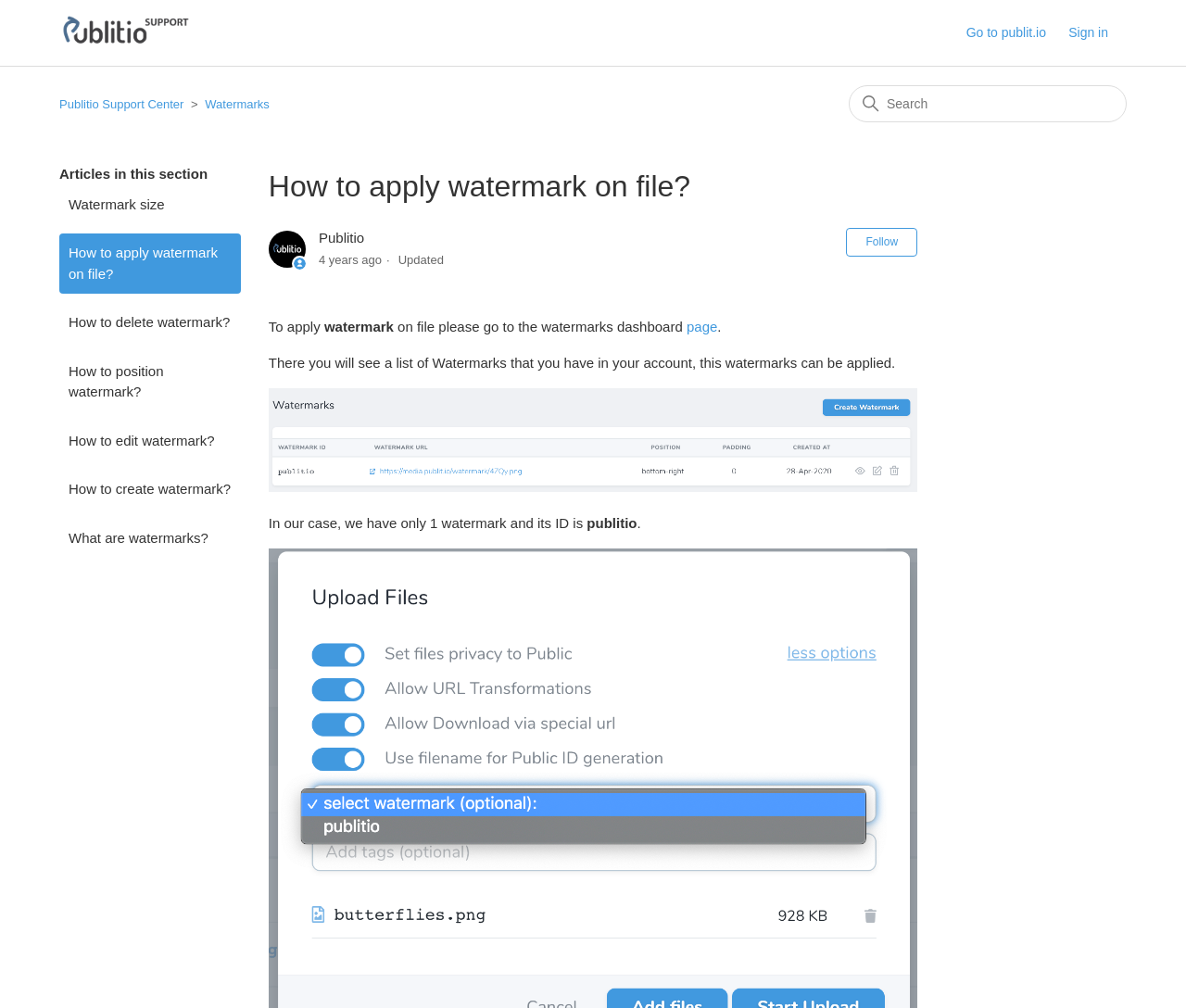Refer to the image and offer a detailed explanation in response to the question: How many watermarks are shown in the screenshot?

The screenshot shows a list of watermarks, and the text 'In our case, we have only 1 watermark and its ID is publitio' indicates that there is only one watermark shown in the screenshot.